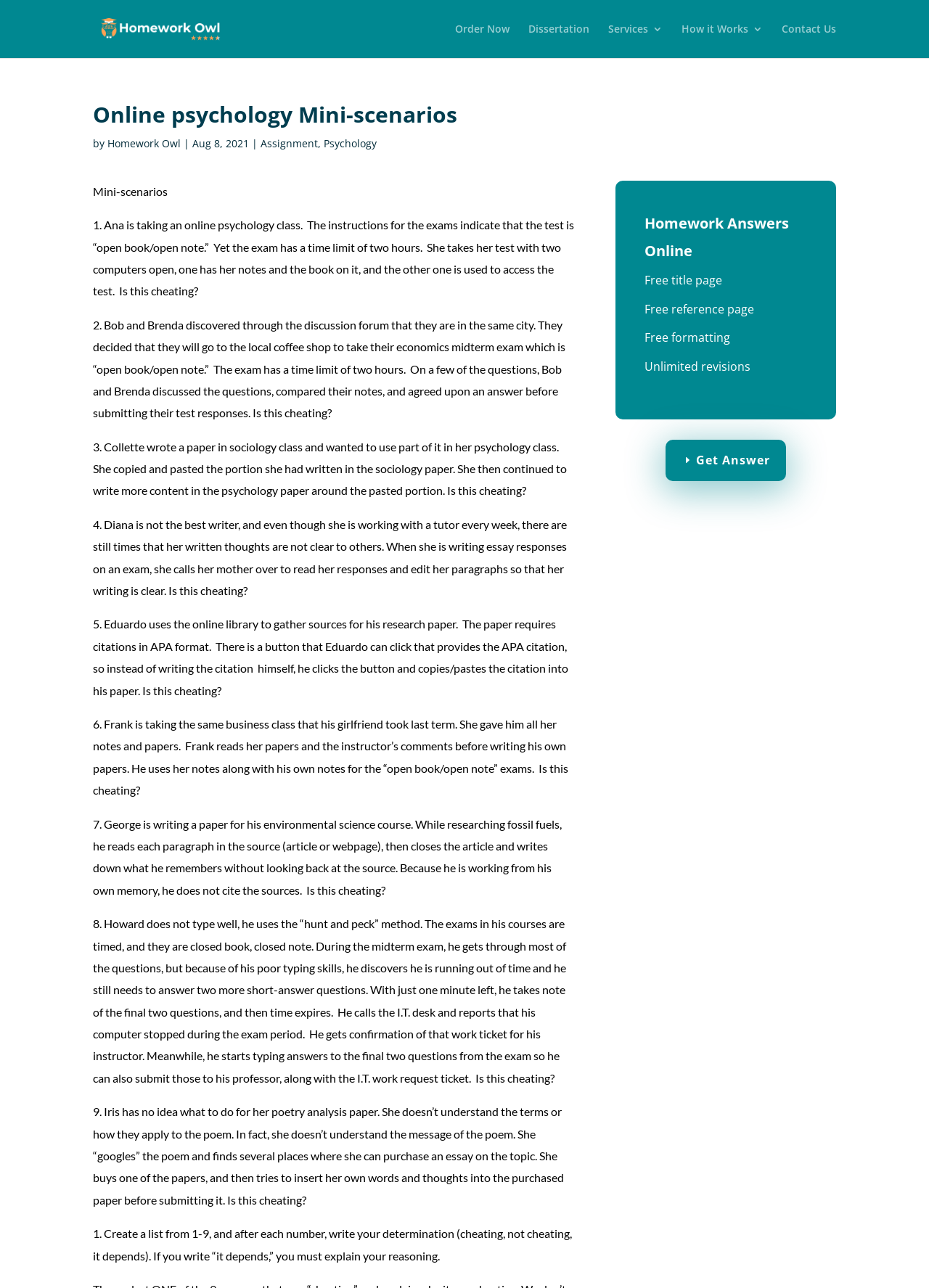Determine the bounding box coordinates of the section to be clicked to follow the instruction: "Click on 'Contact Us'". The coordinates should be given as four float numbers between 0 and 1, formatted as [left, top, right, bottom].

[0.841, 0.019, 0.9, 0.045]